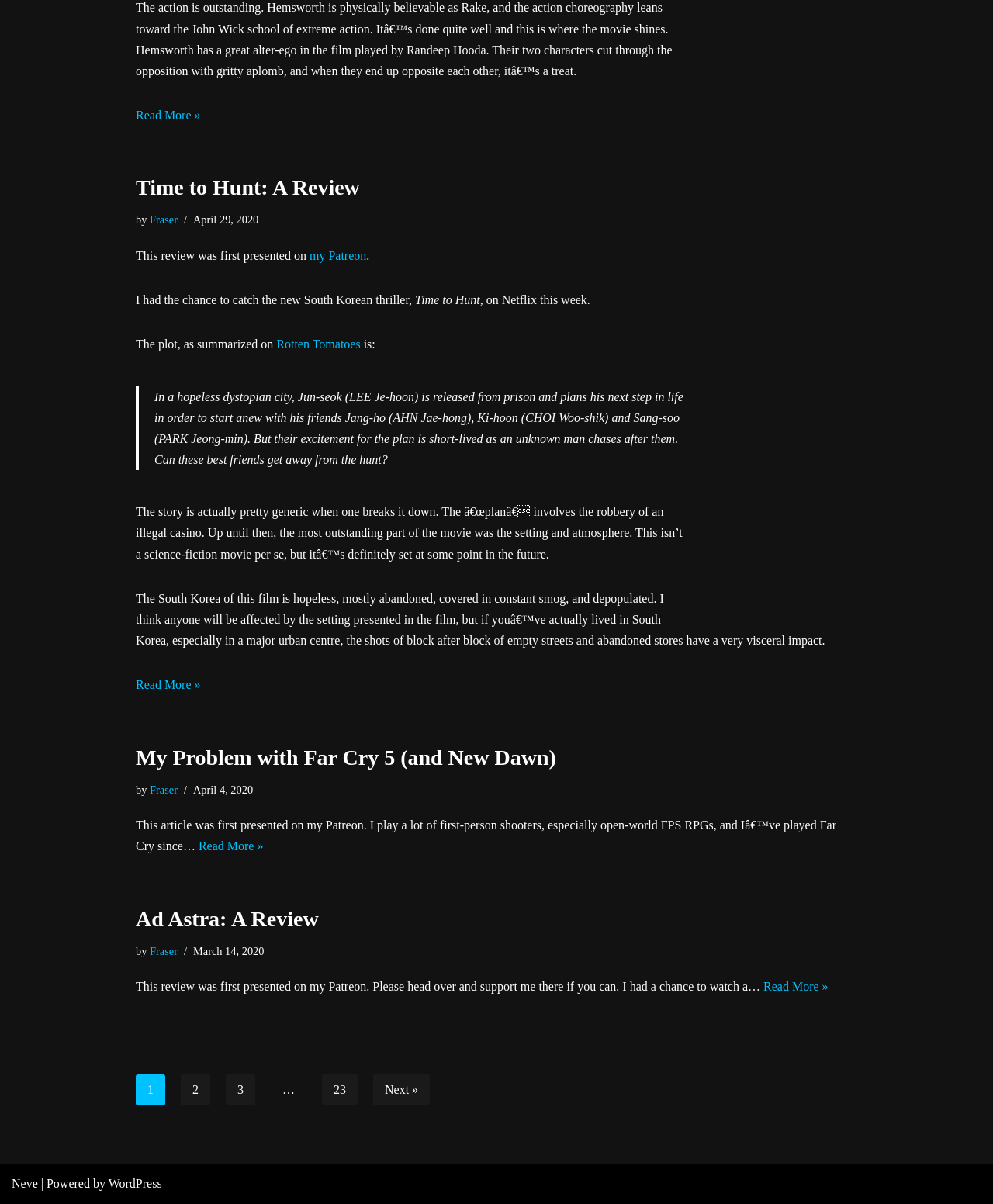Using the format (top-left x, top-left y, bottom-right x, bottom-right y), provide the bounding box coordinates for the described UI element. All values should be floating point numbers between 0 and 1: Neve

[0.012, 0.978, 0.038, 0.989]